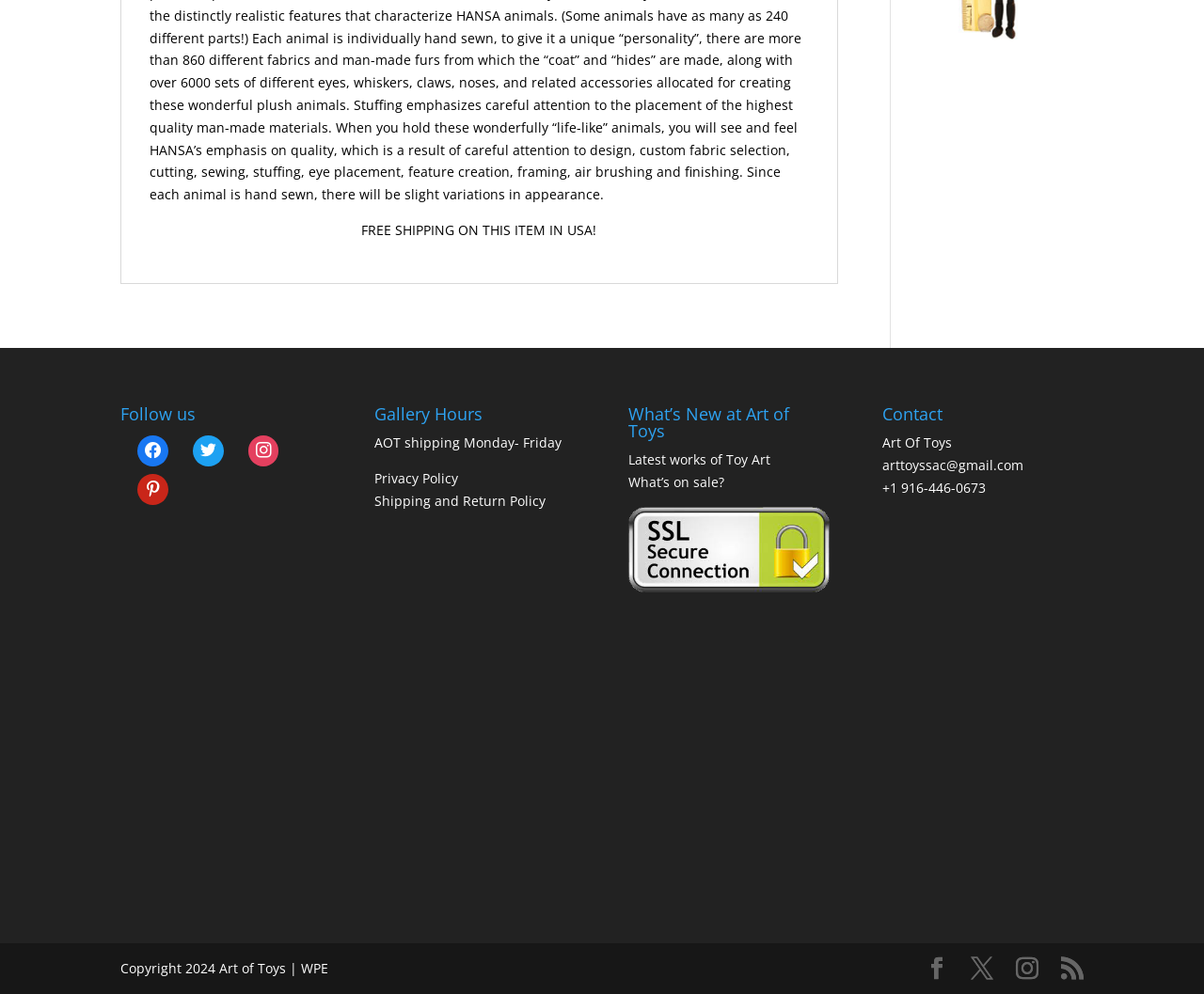Utilize the details in the image to give a detailed response to the question: What is the copyright year of the website?

The copyright information at the bottom of the webpage states 'Copyright 2024 Art of Toys | WPE', which indicates the copyright year of the website.